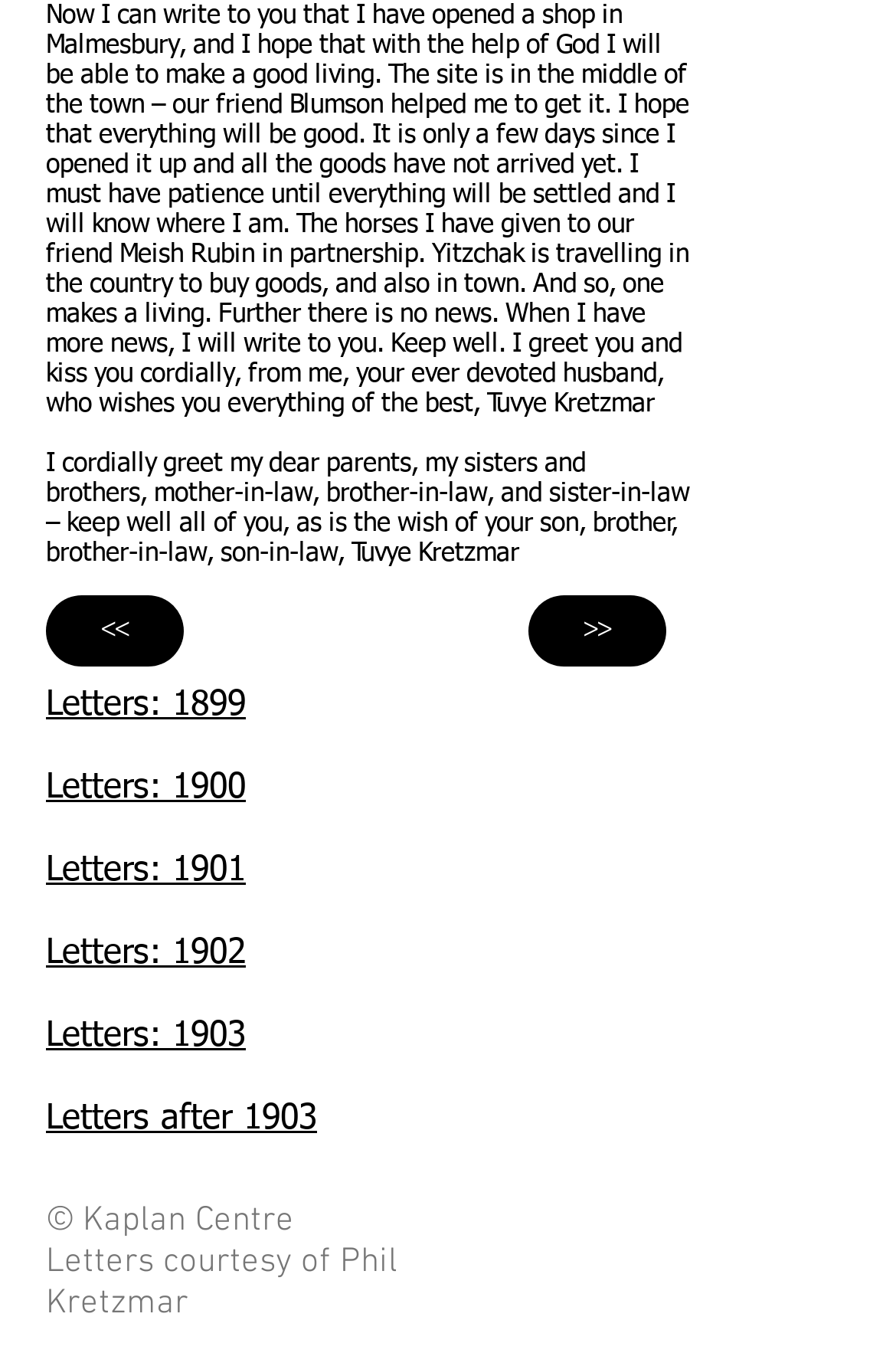How many links are there for letters?
Using the visual information from the image, give a one-word or short-phrase answer.

7